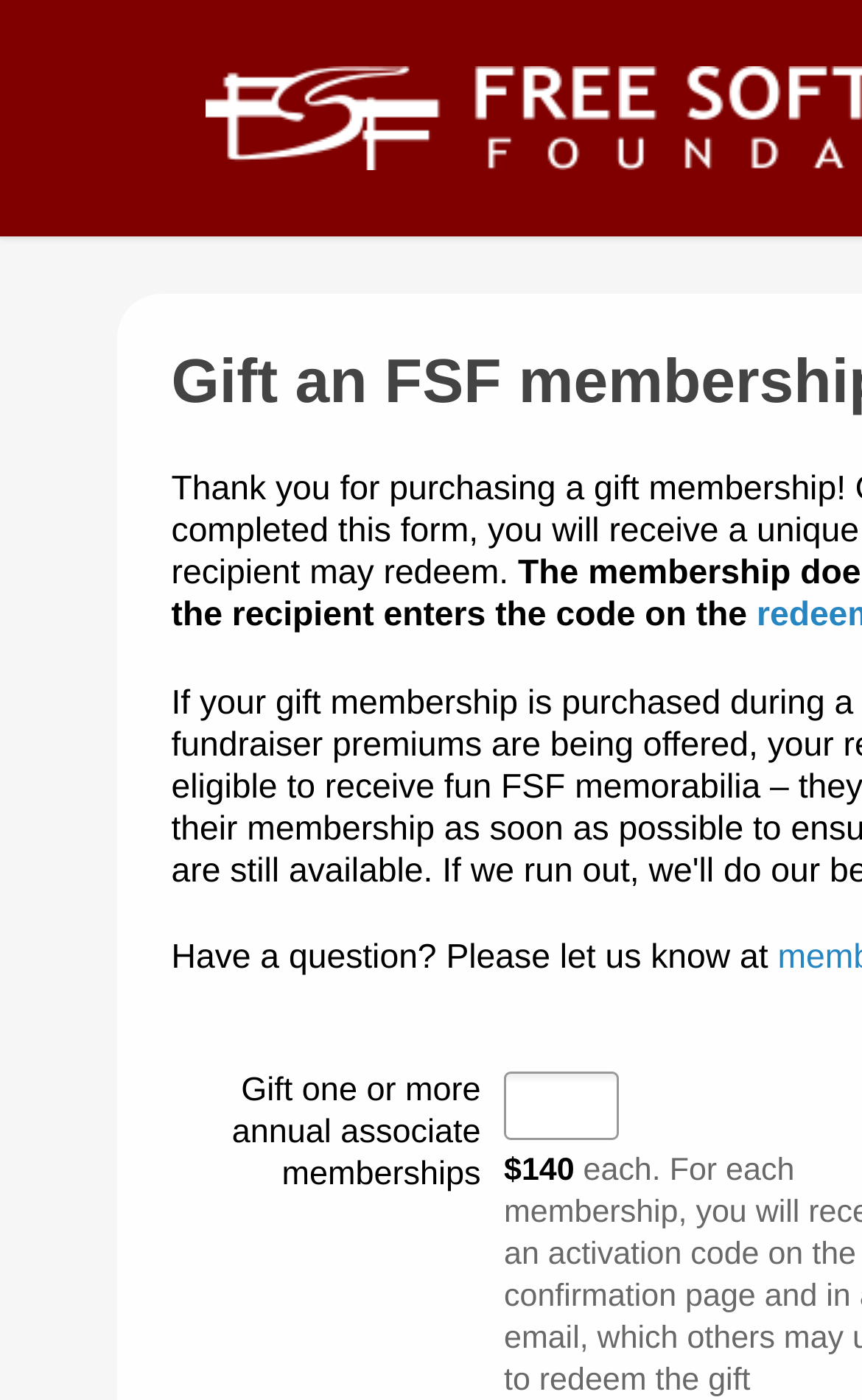Can you locate the main headline on this webpage and provide its text content?

Gift an FSF membership